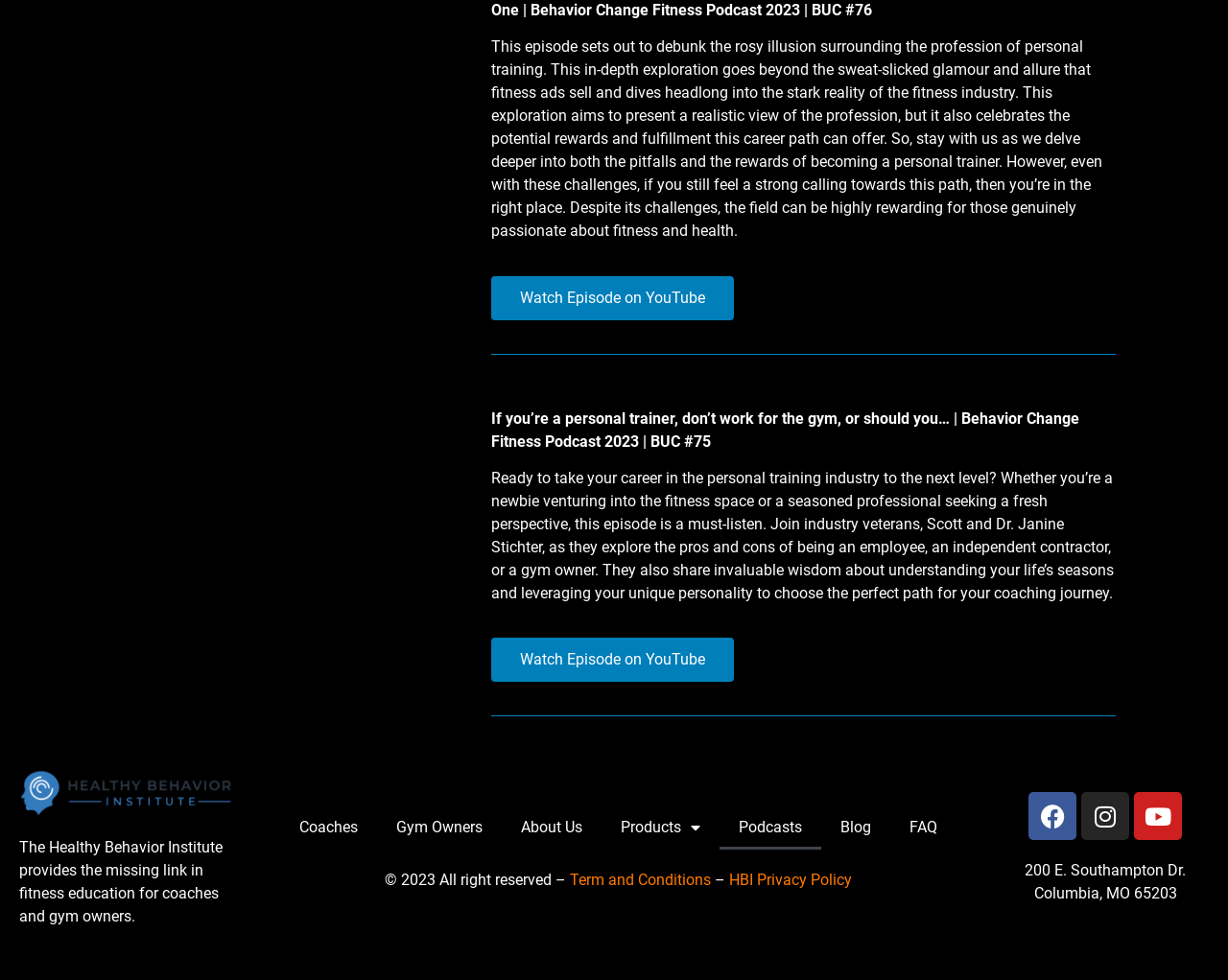Determine the bounding box coordinates for the HTML element mentioned in the following description: "HBI Privacy Policy". The coordinates should be a list of four floats ranging from 0 to 1, represented as [left, top, right, bottom].

[0.594, 0.889, 0.694, 0.907]